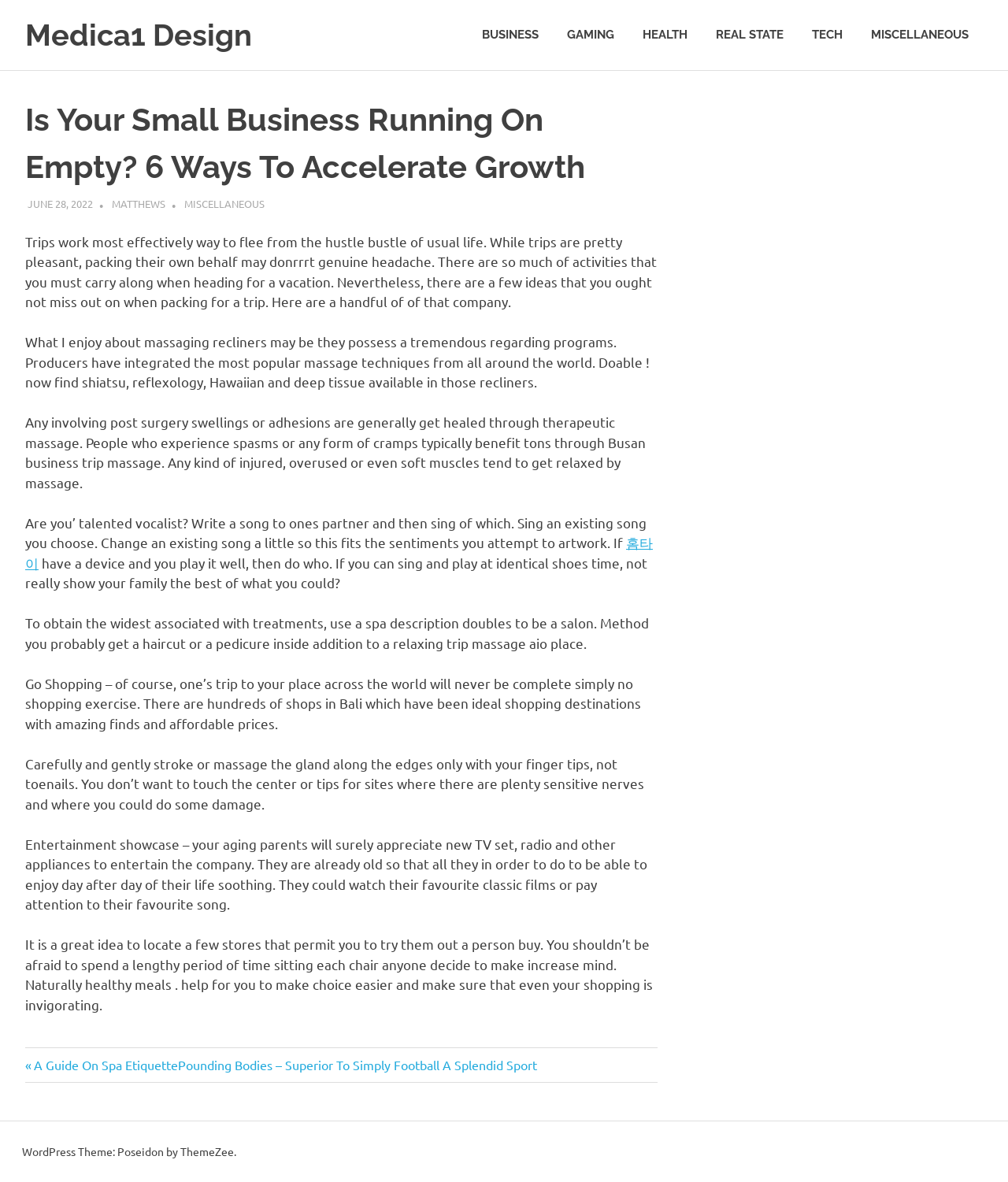Provide a one-word or short-phrase answer to the question:
What is the theme of the WordPress website?

Poseidon